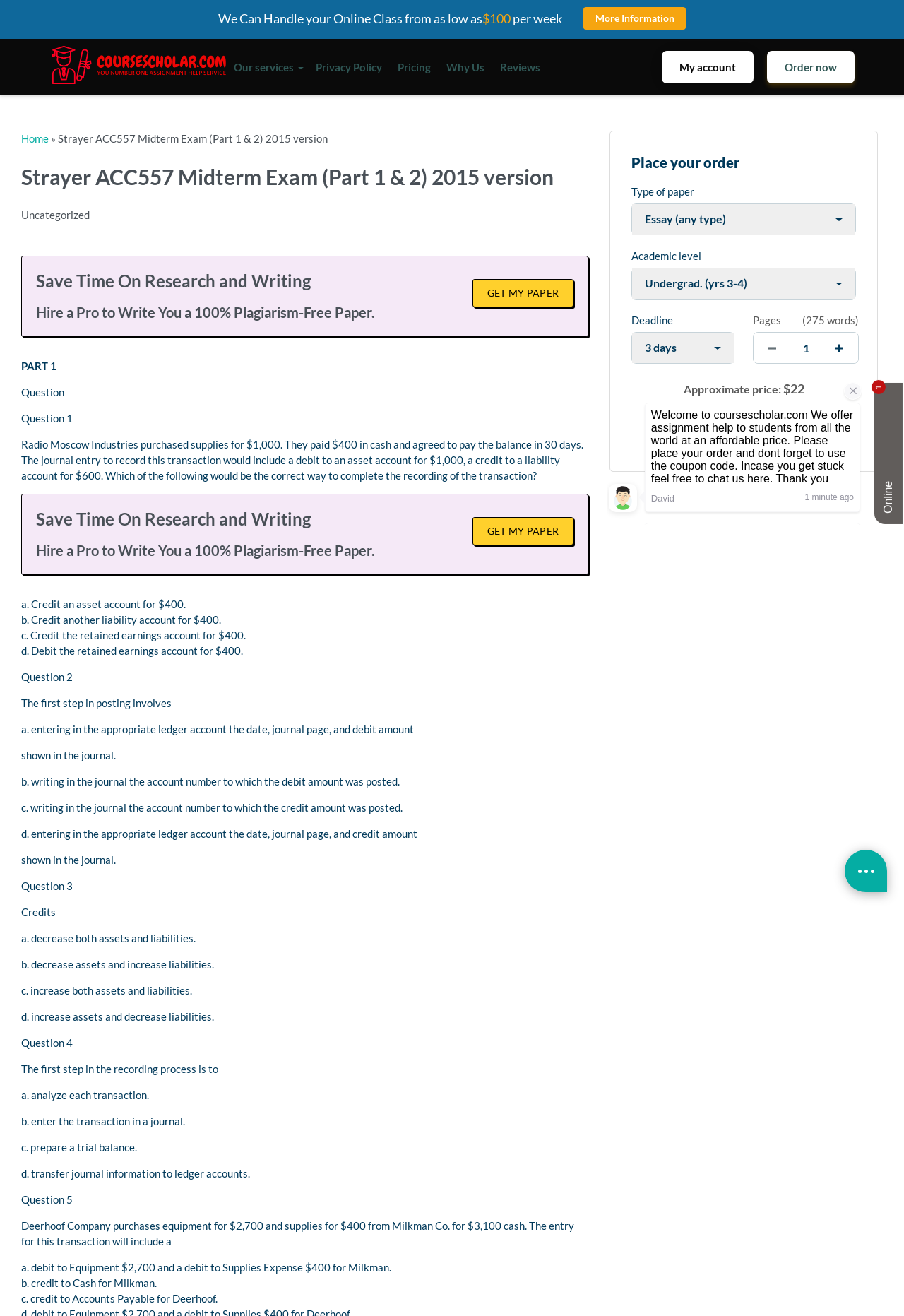Answer the question using only one word or a concise phrase: What is the minimum price for handling an online class?

$100